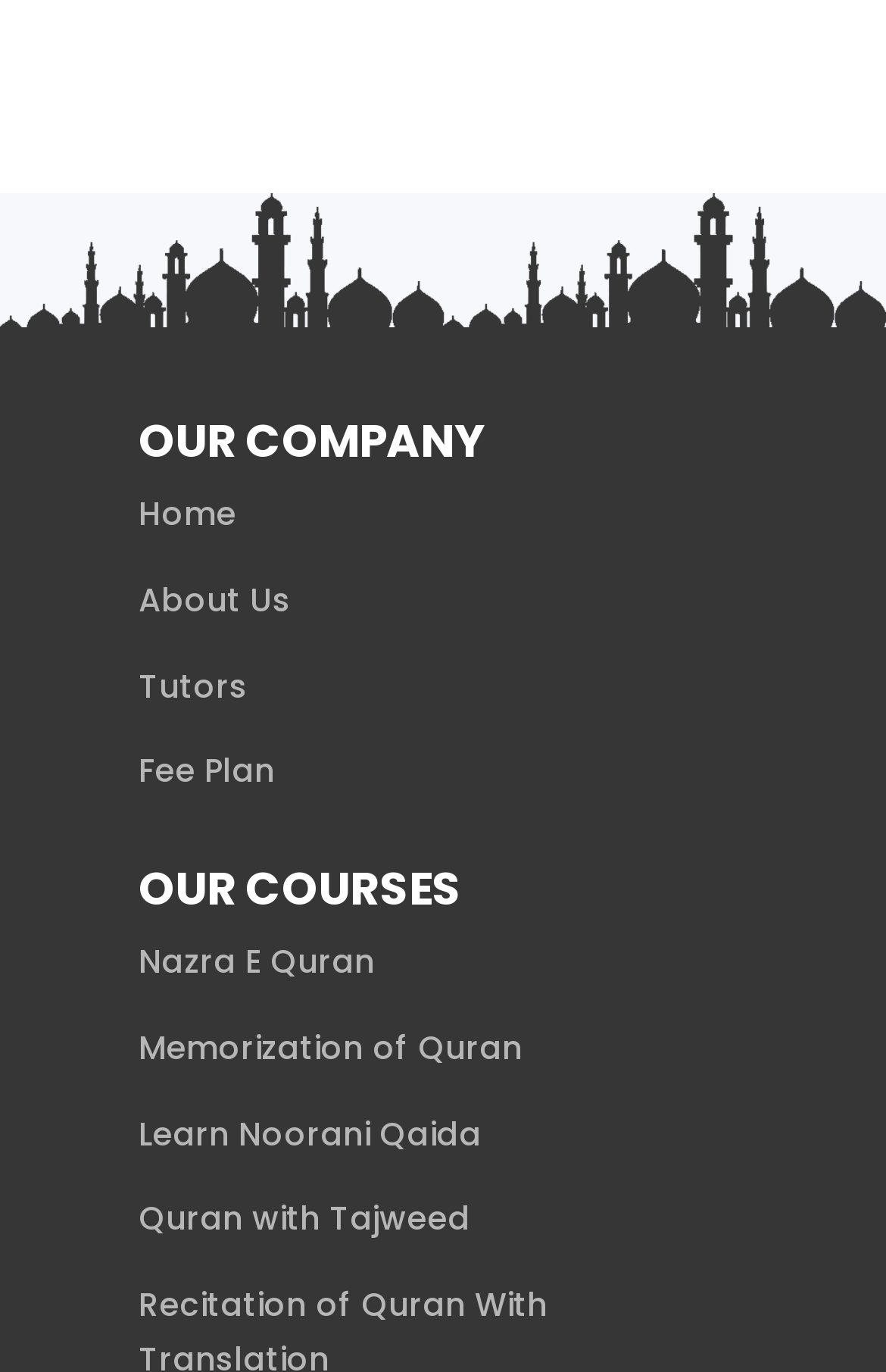Using the information in the image, give a comprehensive answer to the question: 
What is the last link available on this webpage?

The last link on this webpage is 'Quran with Tajweed', which is the fourth link under the 'OUR COURSES' heading.